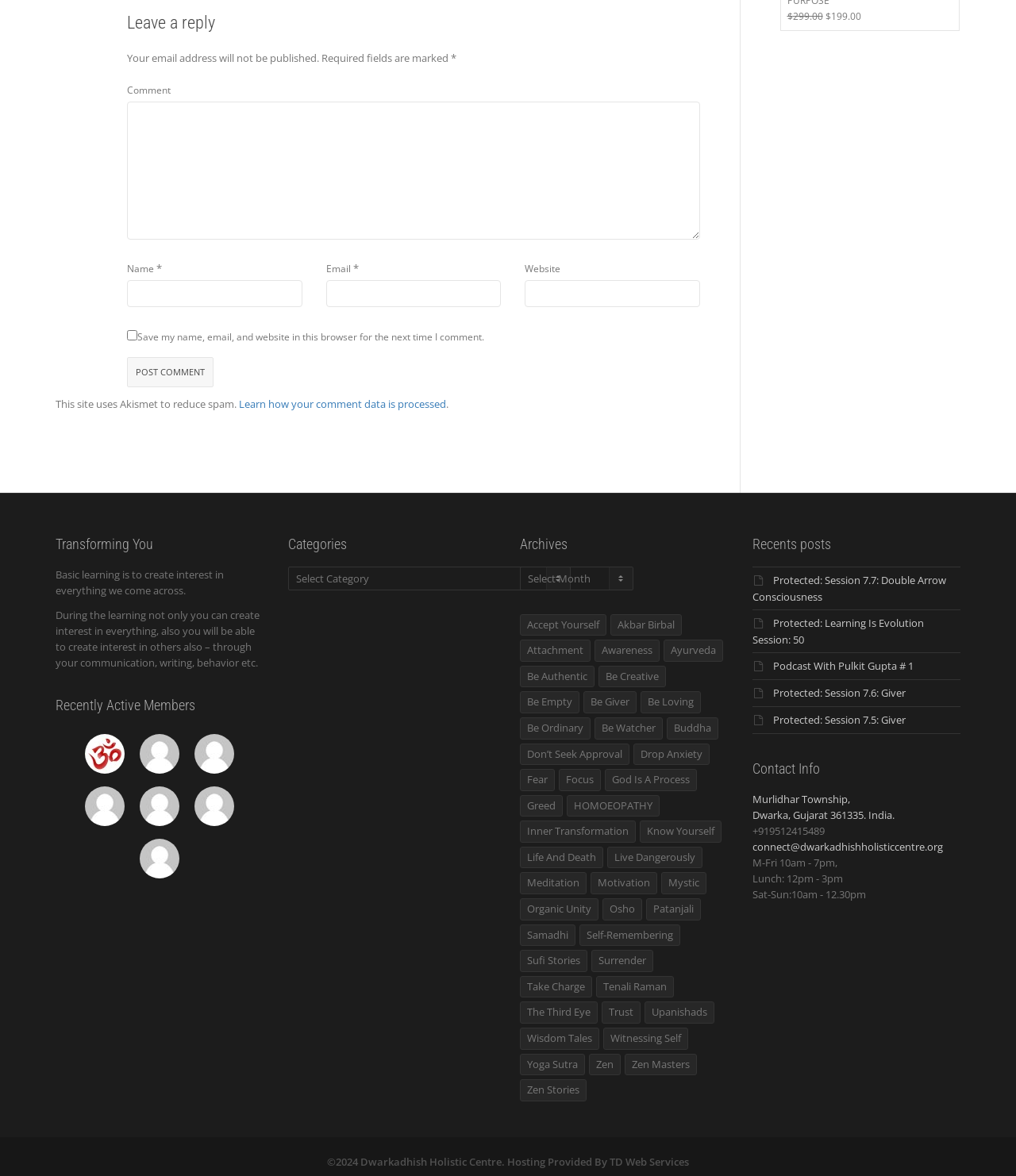Provide a single word or phrase answer to the question: 
How many items are in the 'Osho' category?

27